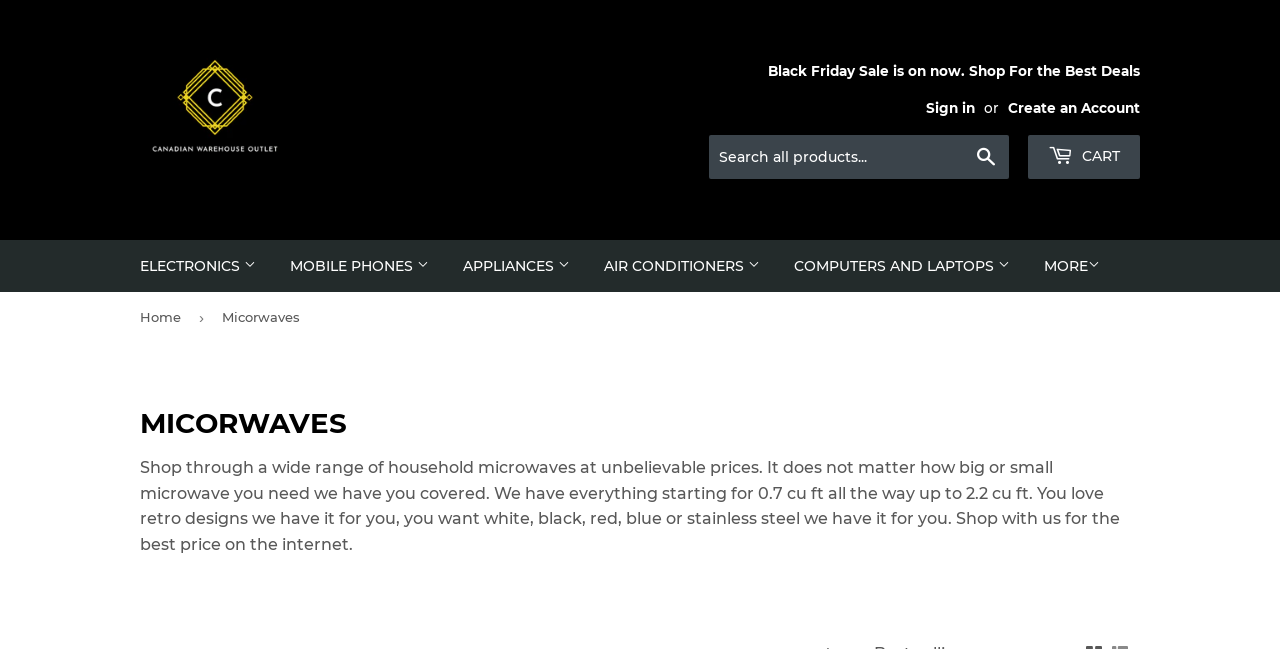Specify the bounding box coordinates of the area to click in order to follow the given instruction: "Explore microwaves."

[0.351, 0.648, 0.473, 0.713]